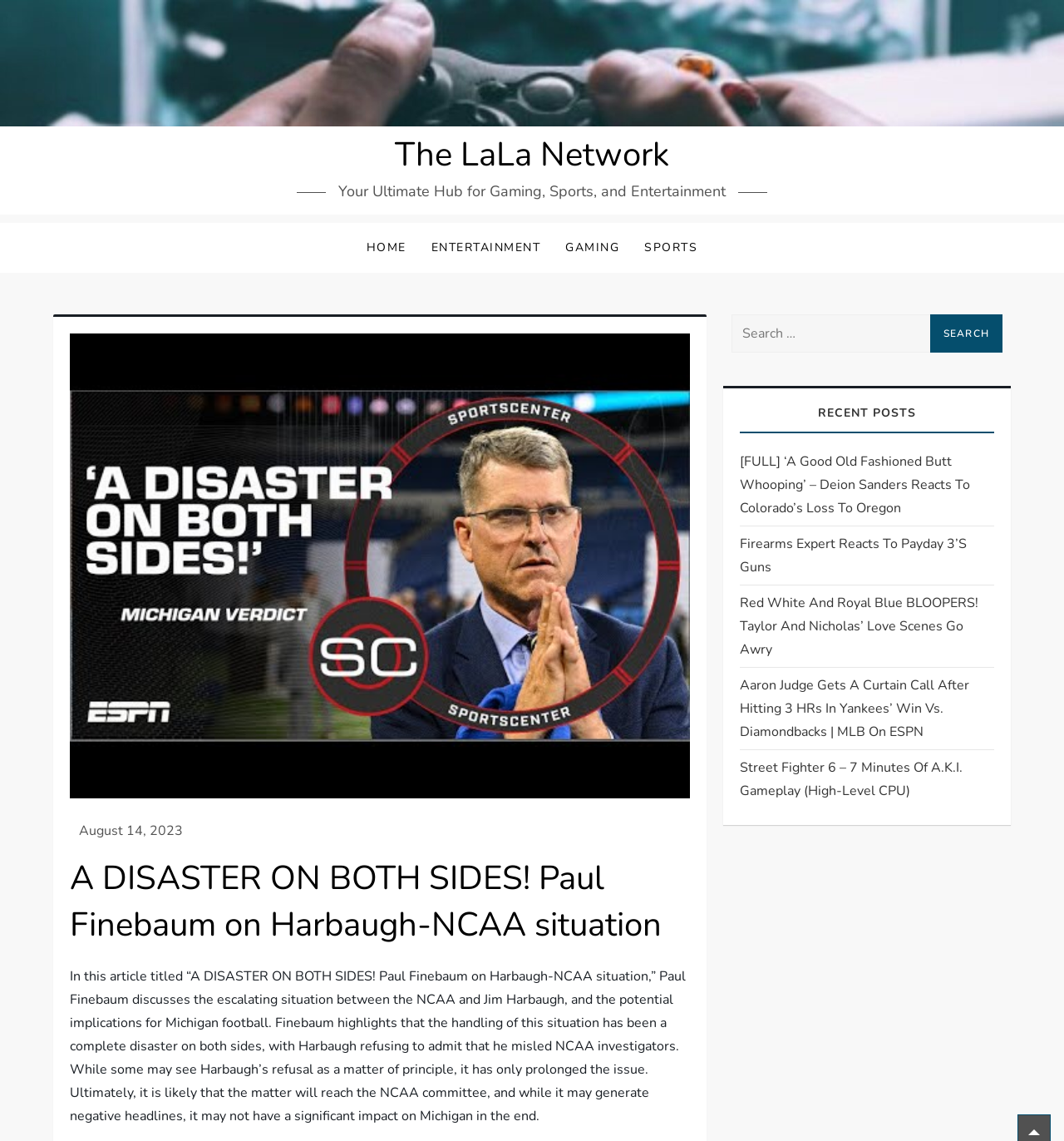Could you find the bounding box coordinates of the clickable area to complete this instruction: "Check recent posts"?

[0.696, 0.355, 0.934, 0.38]